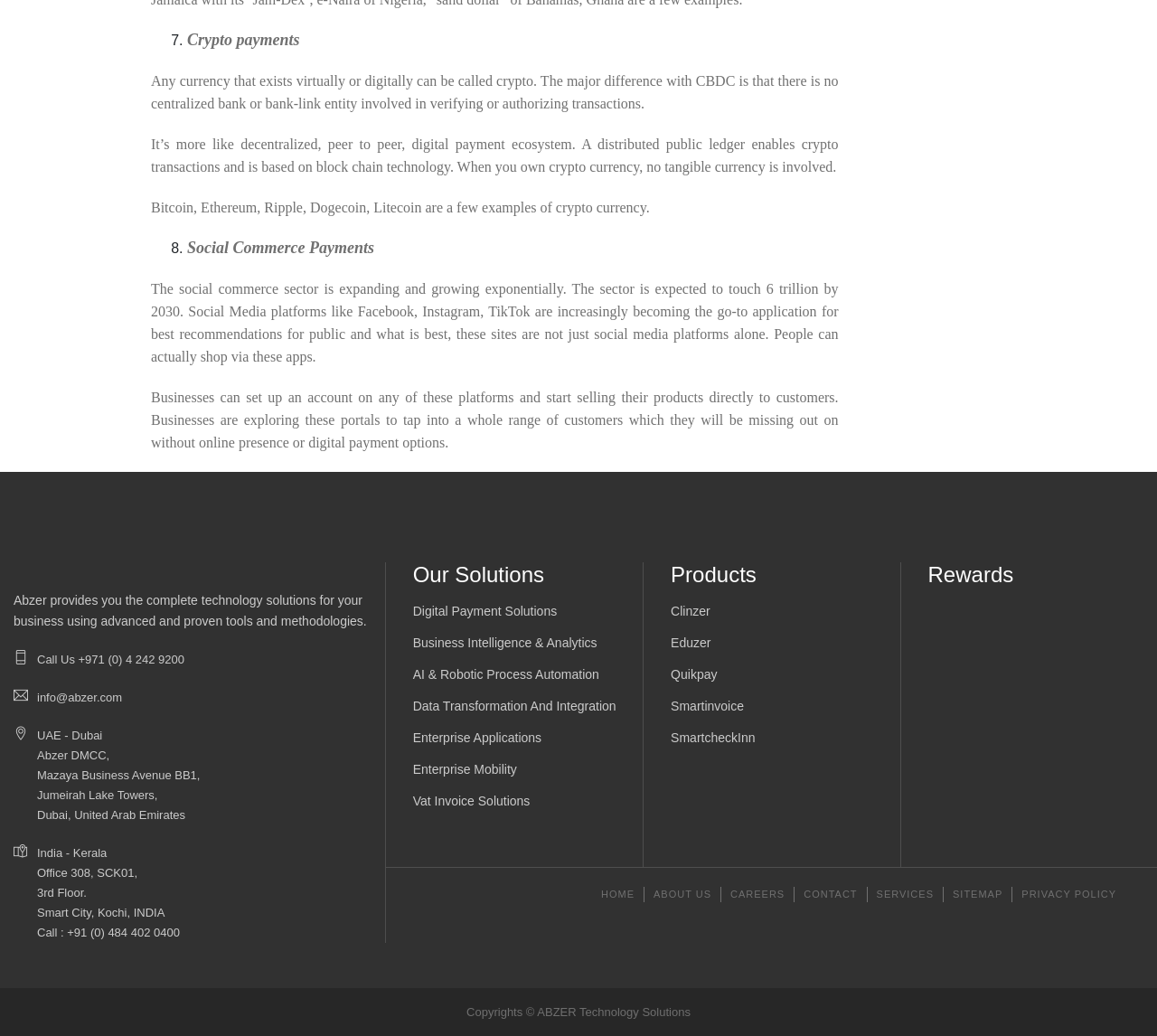What is the company name?
Based on the image, answer the question with as much detail as possible.

The company name is mentioned in the footer section of the webpage, along with the contact information and address.